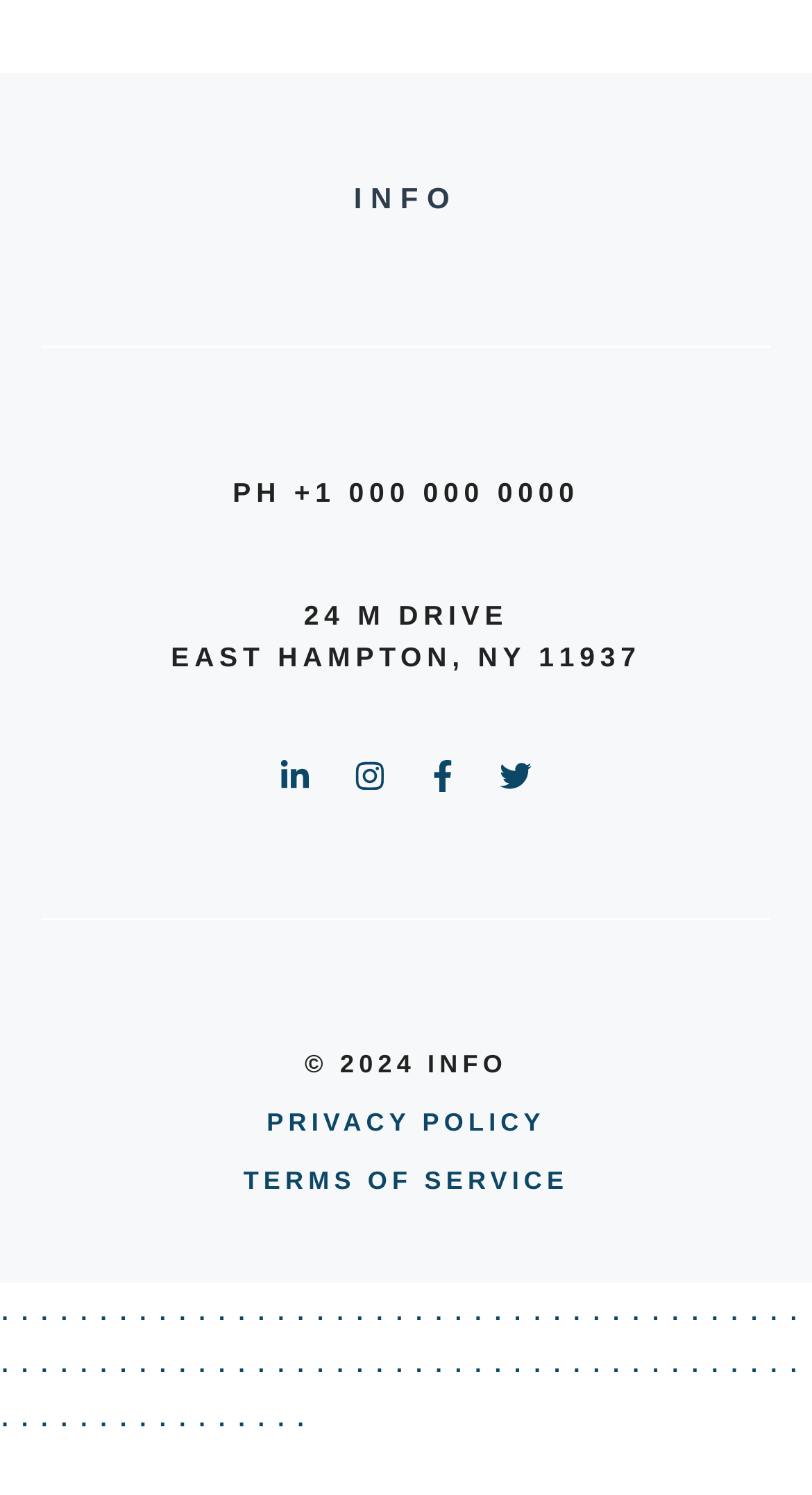Identify the bounding box coordinates of the clickable section necessary to follow the following instruction: "Click the link to view terms of service". The coordinates should be presented as four float numbers from 0 to 1, i.e., [left, top, right, bottom].

[0.3, 0.777, 0.7, 0.802]